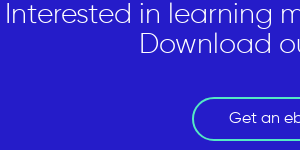What is the call-to-action encouraging viewers to do?
Please answer the question as detailed as possible based on the image.

The call-to-action prompt encourages viewers to engage further by either downloading an ebook or speaking with the team, which implies that the platform wants to provide more information about the benefits of localization solutions.